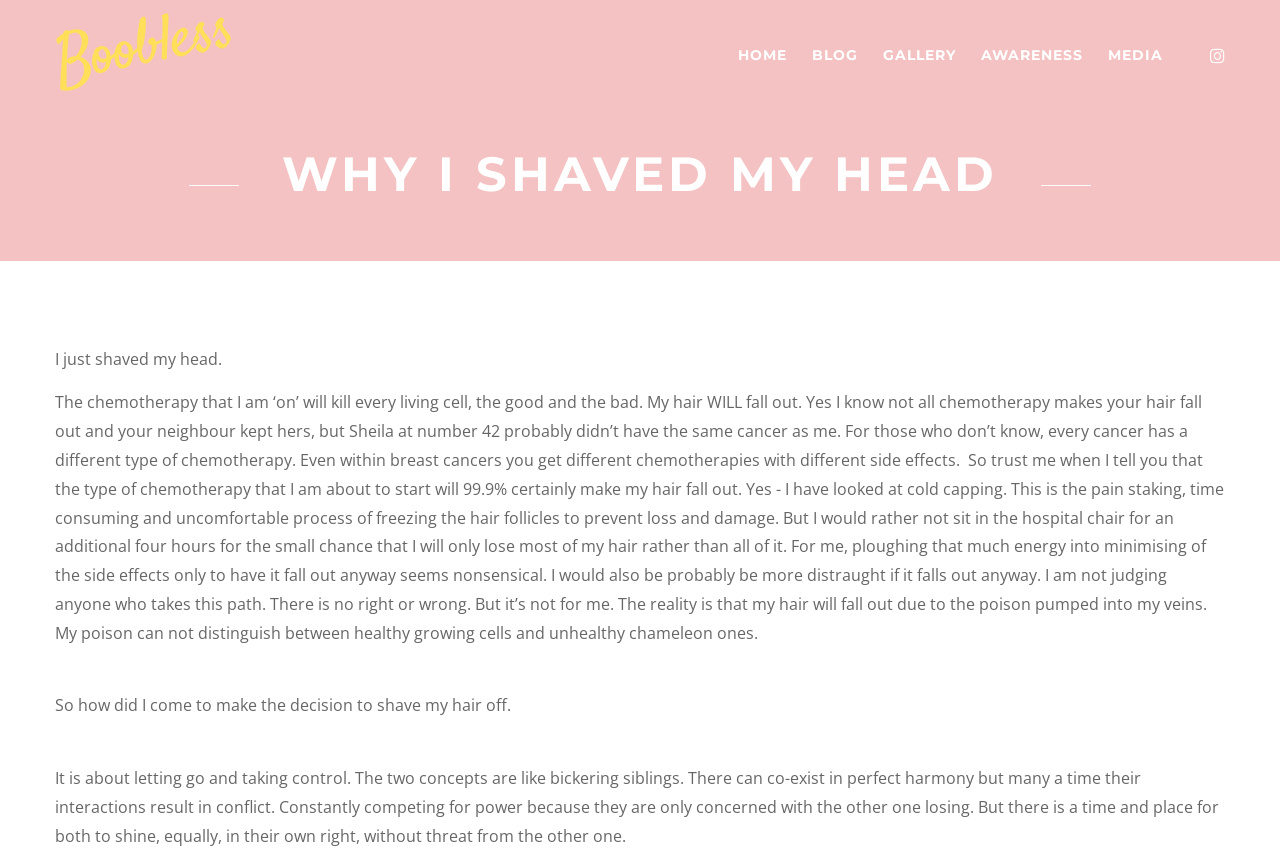What is the purpose of cold capping?
Based on the visual content, answer with a single word or a brief phrase.

Prevent hair loss